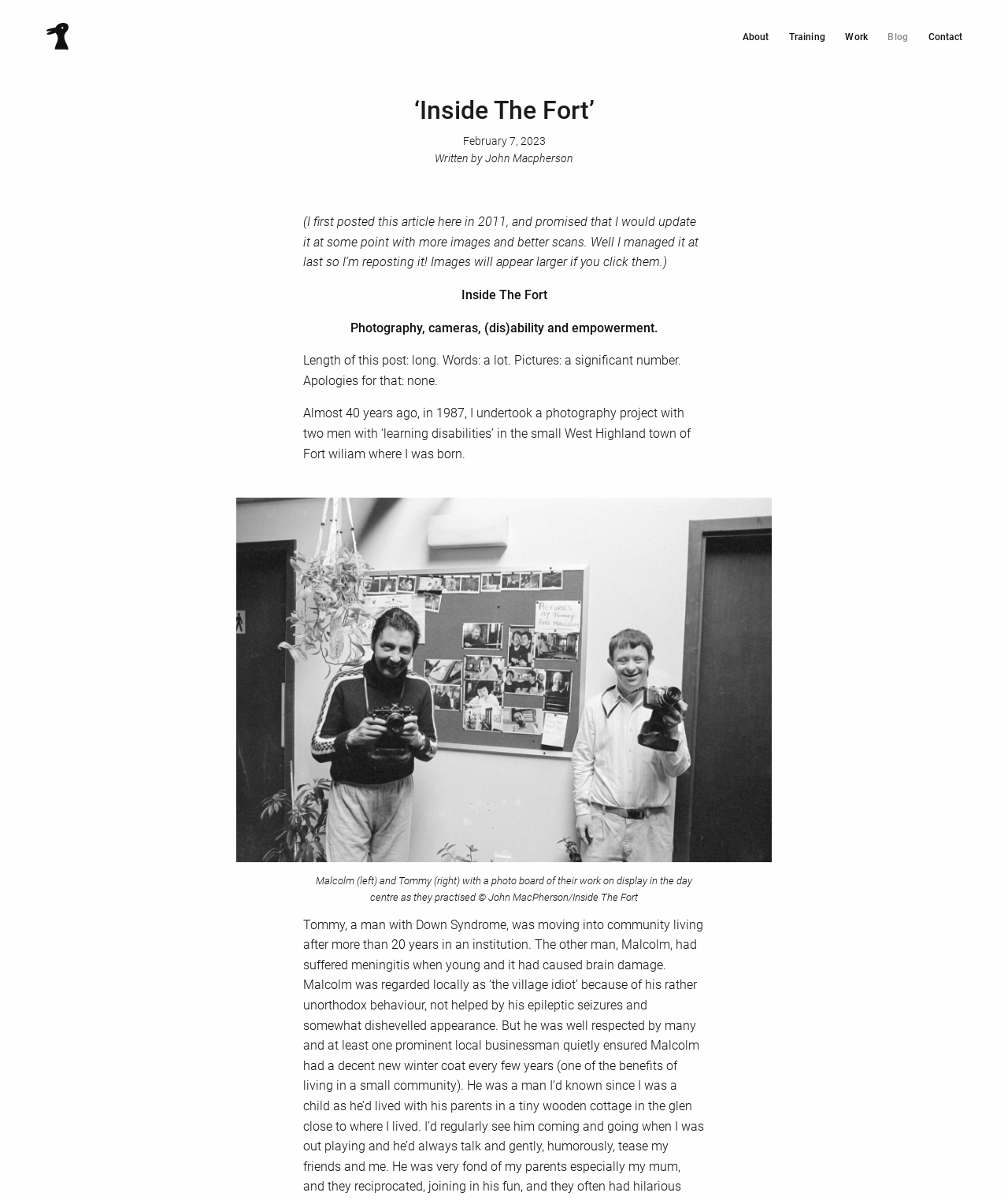Identify the bounding box coordinates for the UI element described as follows: alt="duckrabbit". Use the format (top-left x, top-left y, bottom-right x, bottom-right y) and ensure all values are floating point numbers between 0 and 1.

[0.045, 0.023, 0.068, 0.036]